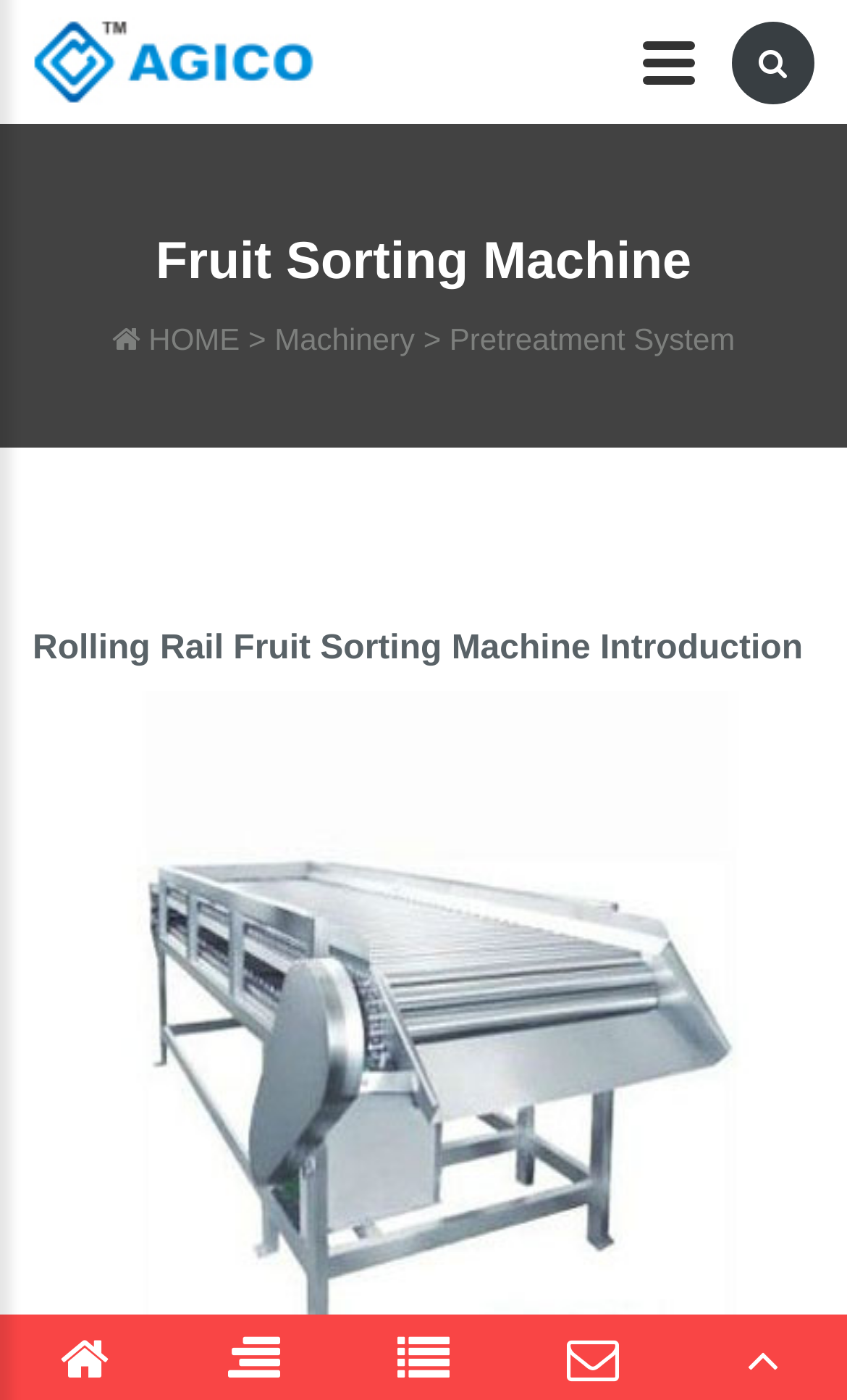What is the main product of this company?
Offer a detailed and exhaustive answer to the question.

Based on the webpage, I can see that the company is a manufacturer of professional fruit sorting machines, and the main heading on the page is 'Fruit Sorting Machine'. This suggests that the company's main product is fruit sorting machines.